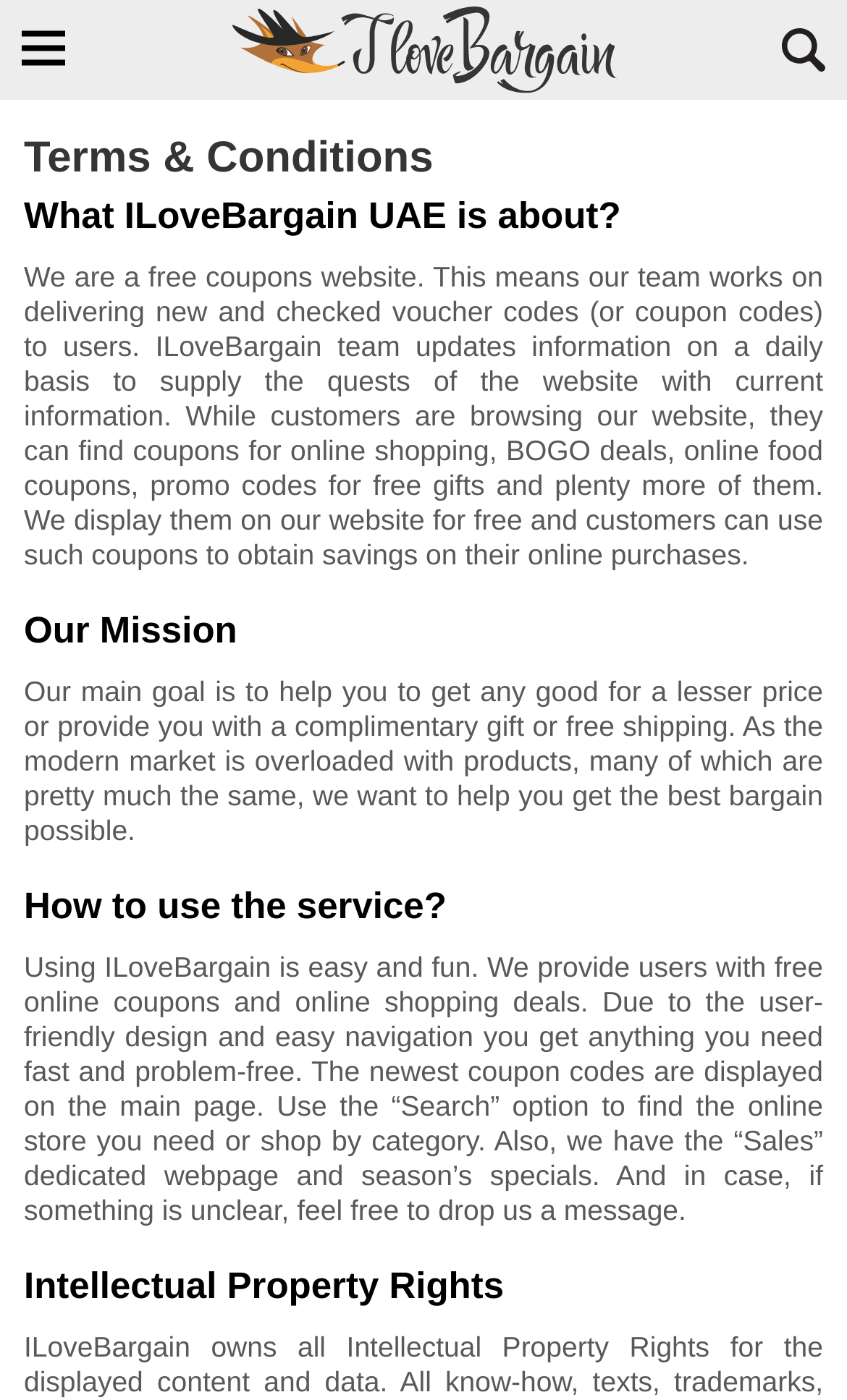What can users find on the website?
Kindly offer a detailed explanation using the data available in the image.

Based on the webpage content, users can find various types of coupons and deals on the website, including vouchers for online shopping, BOGO deals, online food coupons, promo codes for free gifts, and more.